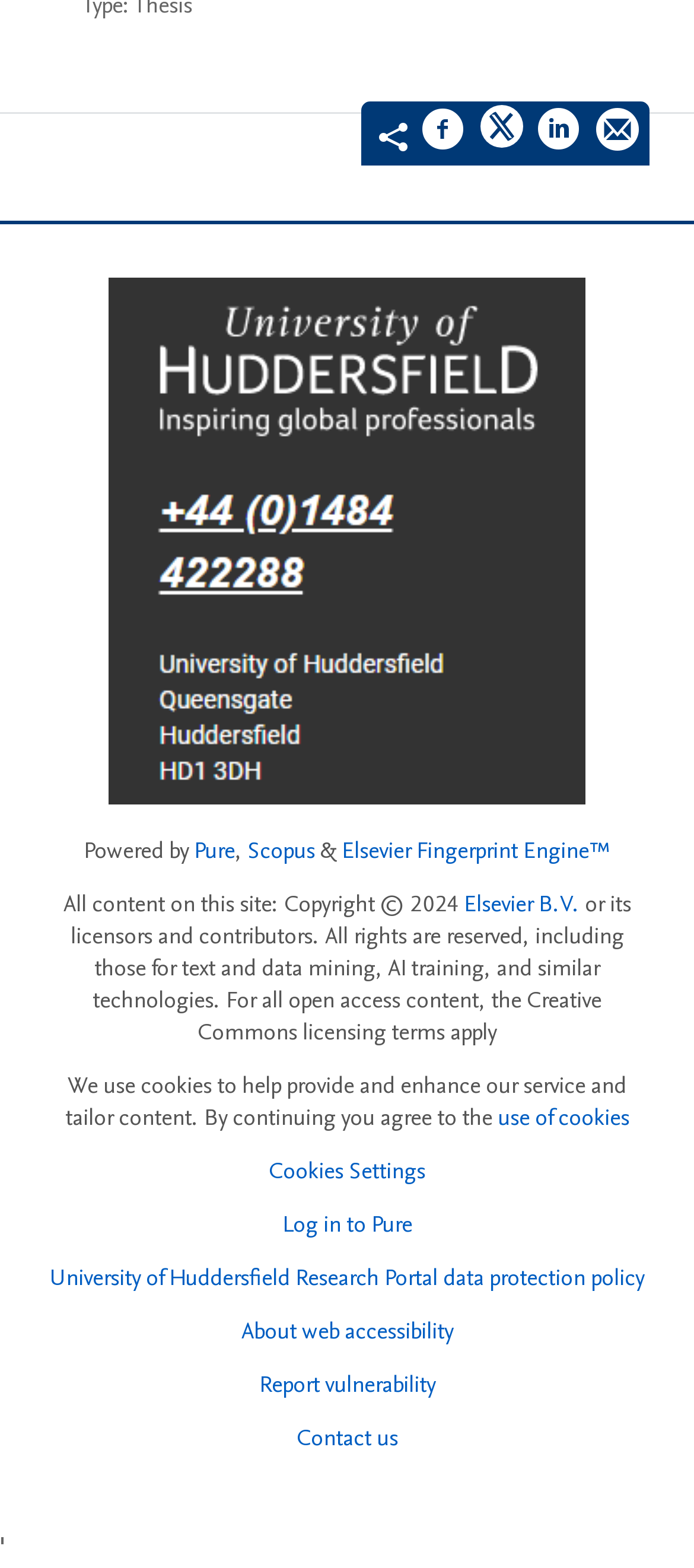Find the bounding box coordinates of the area to click in order to follow the instruction: "Share on Facebook".

[0.608, 0.068, 0.672, 0.103]